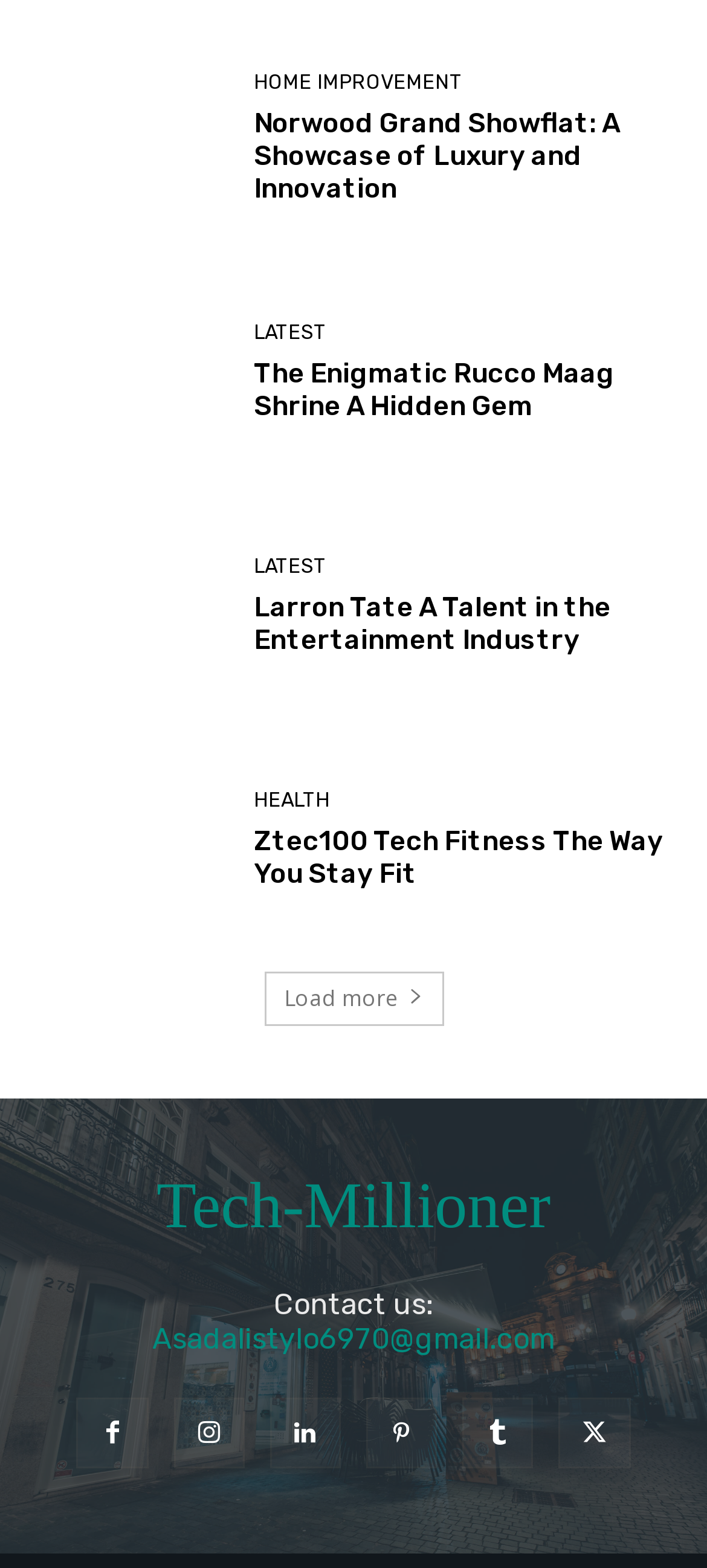What is the name of the showflat featured on the webpage?
Please answer the question as detailed as possible based on the image.

The webpage has a prominent link and heading with the text 'Norwood Grand Showflat: A Showcase of Luxury and Innovation', indicating that the showflat is the main feature of the webpage.